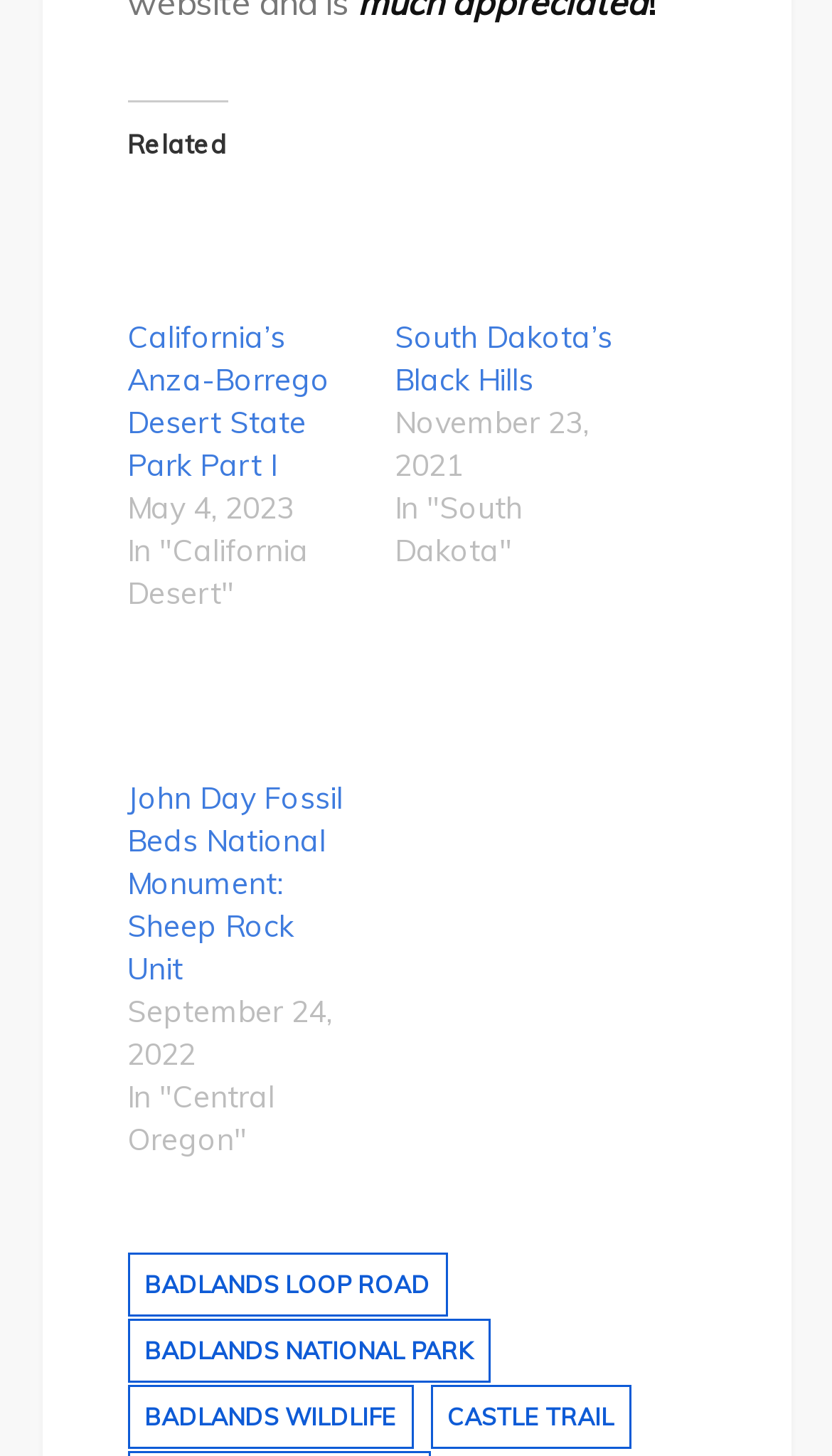Can you find the bounding box coordinates for the element to click on to achieve the instruction: "View California’s Anza-Borrego Desert State Park Part I"?

[0.153, 0.128, 0.423, 0.216]